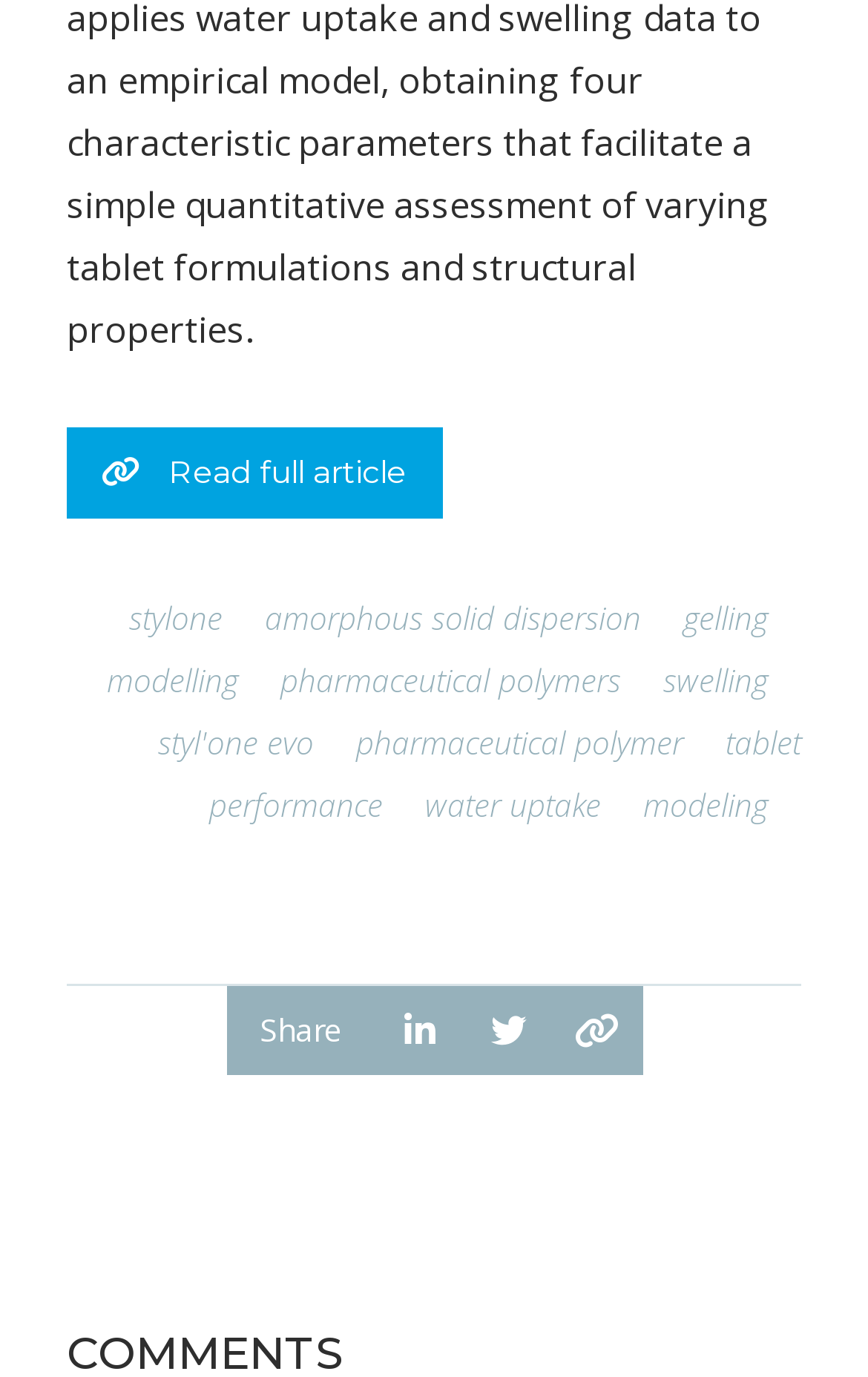Predict the bounding box coordinates of the area that should be clicked to accomplish the following instruction: "Copy link". The bounding box coordinates should consist of four float numbers between 0 and 1, i.e., [left, top, right, bottom].

[0.432, 0.716, 0.535, 0.781]